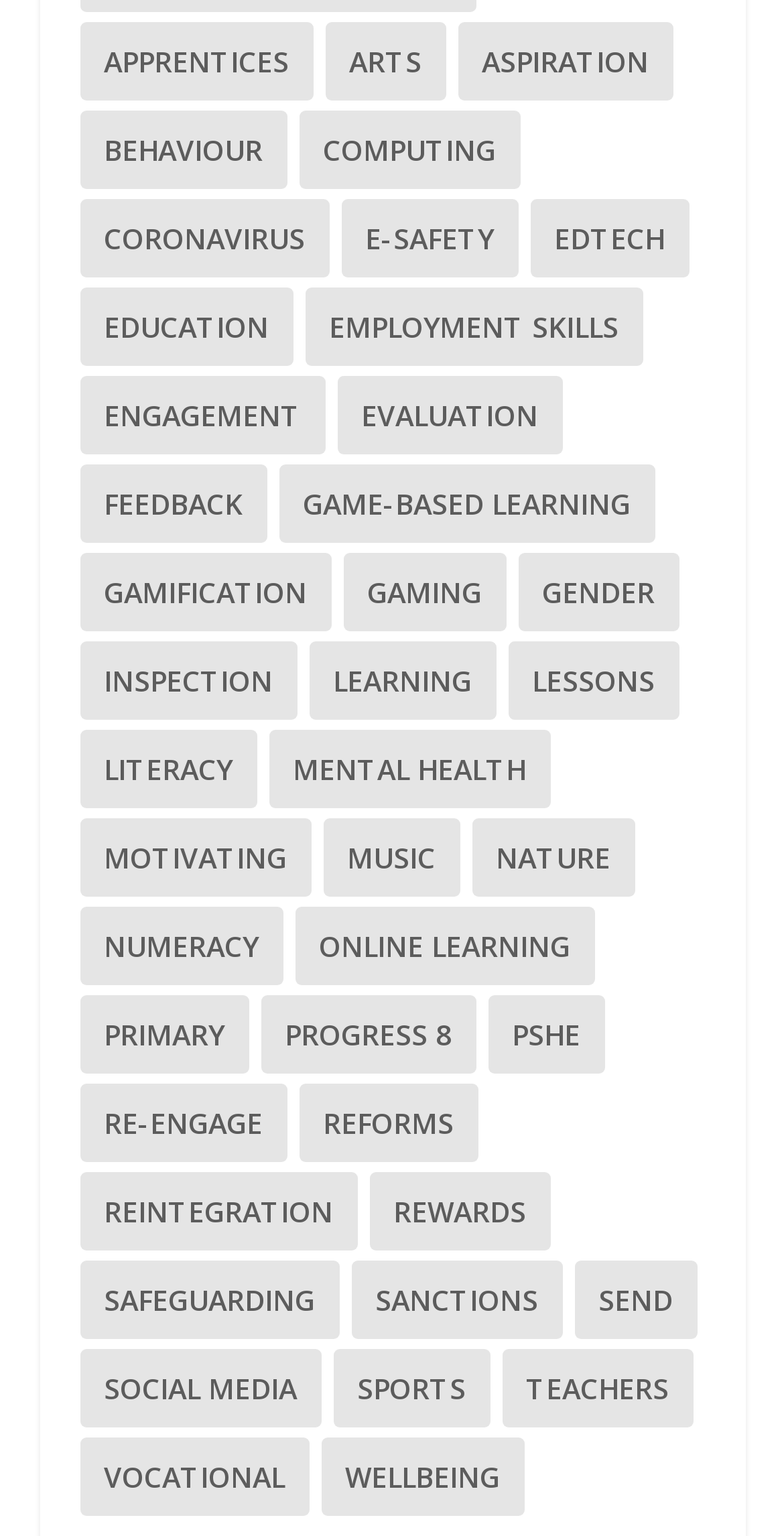How many categories have only one word in their title?
Answer the question in a detailed and comprehensive manner.

I looked at each category title and counted the number of words. There are at least 10 categories that have only one word in their title, such as 'Arts', 'Music', 'Sports', etc.